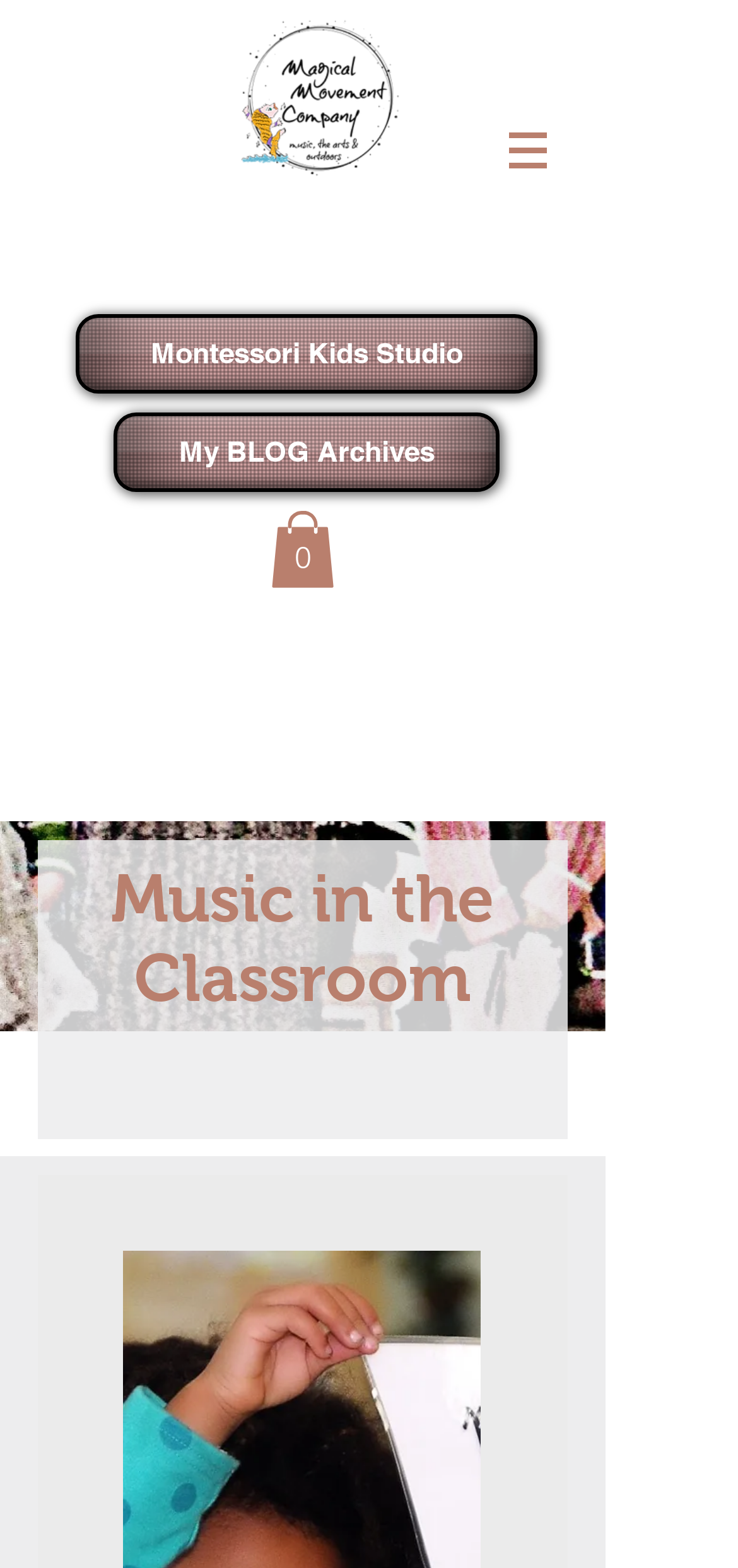Refer to the image and provide an in-depth answer to the question: 
What is the purpose of the button with an image?

The button element with an image at coordinates [0.688, 0.085, 0.74, 0.106] has a hasPopup property set to menu, which suggests that it has a popup menu.